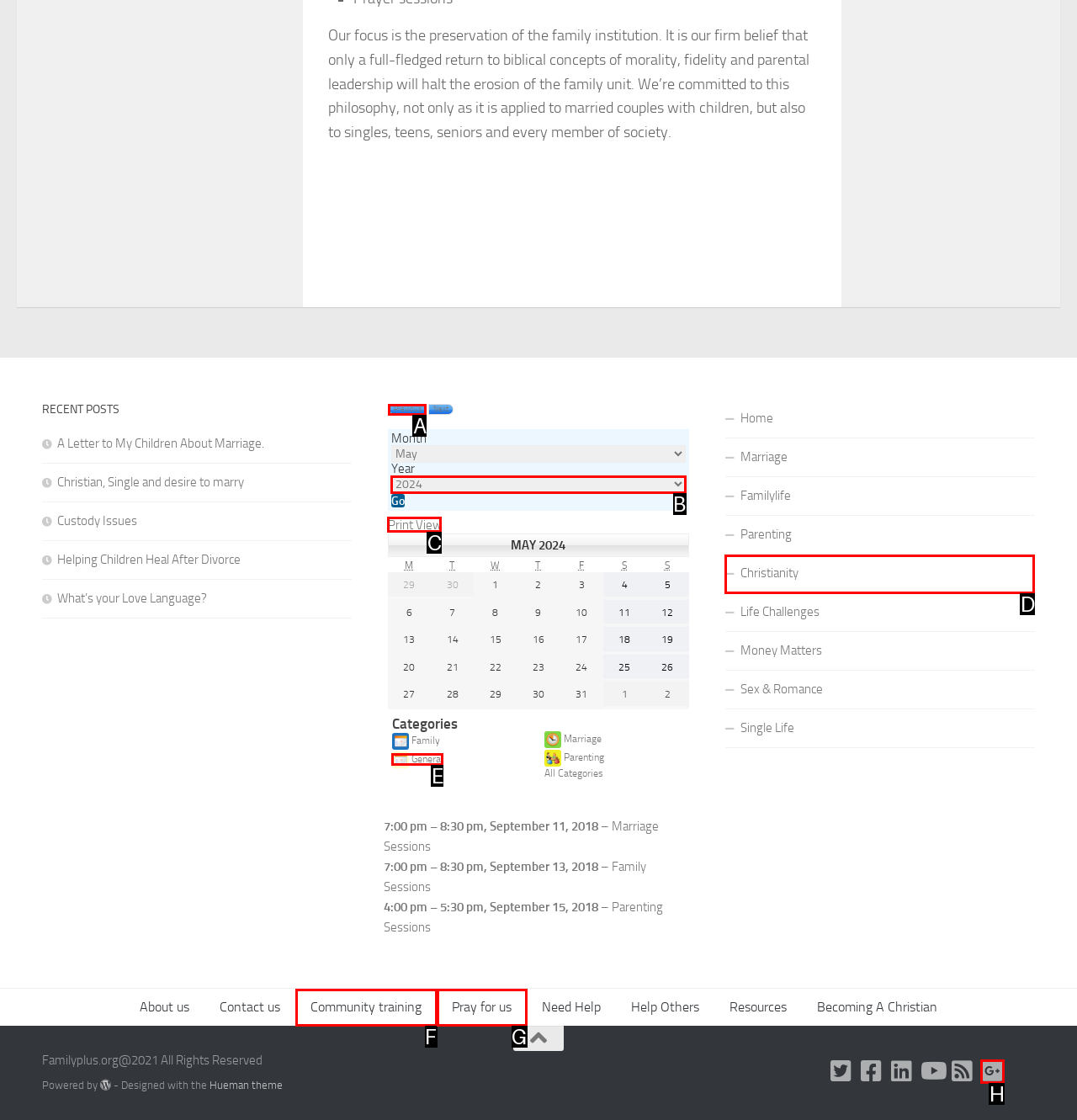Tell me which one HTML element I should click to complete the following task: Go to the 'Print View' Answer with the option's letter from the given choices directly.

C